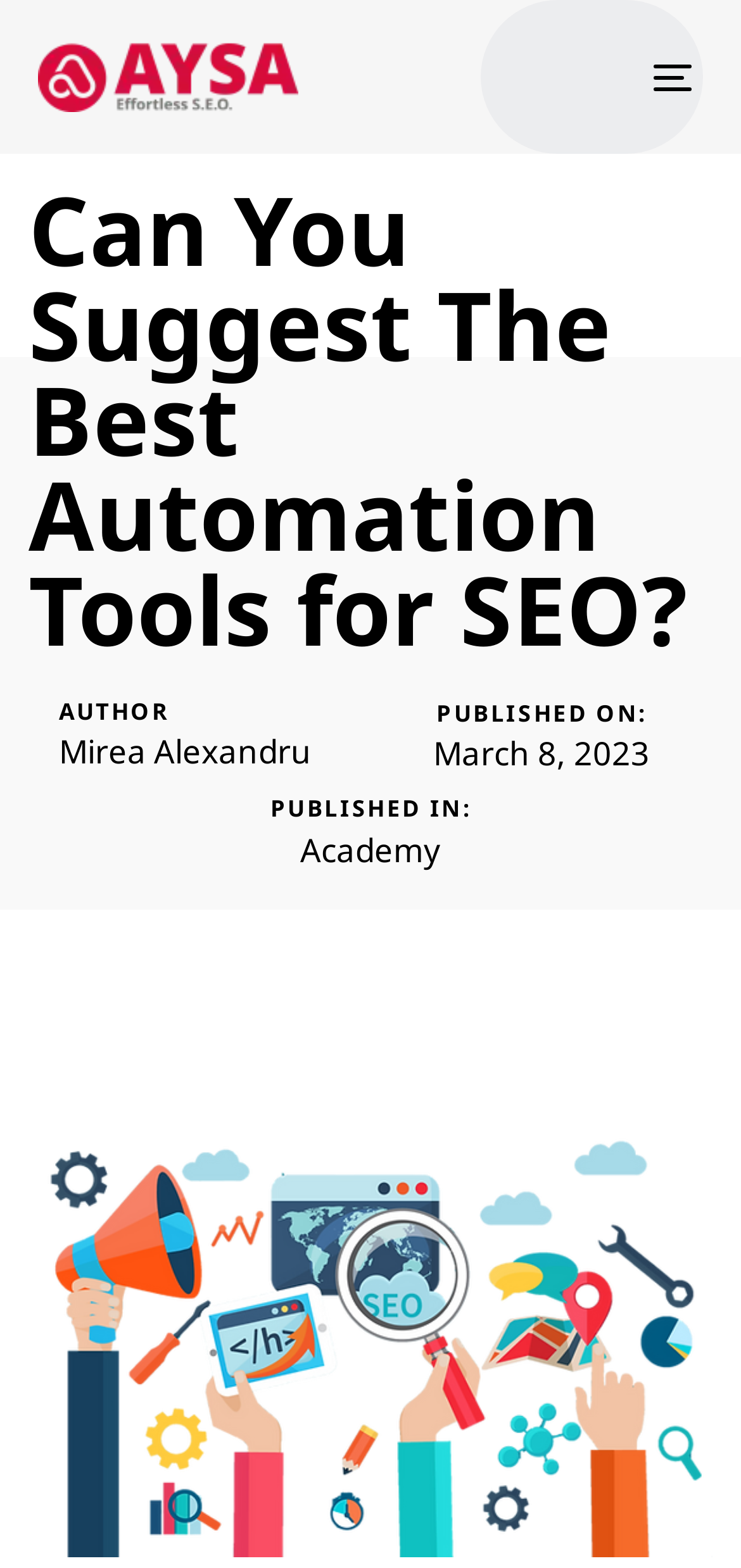From the webpage screenshot, identify the region described by parent_node: Toggle navigation. Provide the bounding box coordinates as (top-left x, top-left y, bottom-right x, bottom-right y), with each value being a floating point number between 0 and 1.

[0.051, 0.0, 0.35, 0.098]